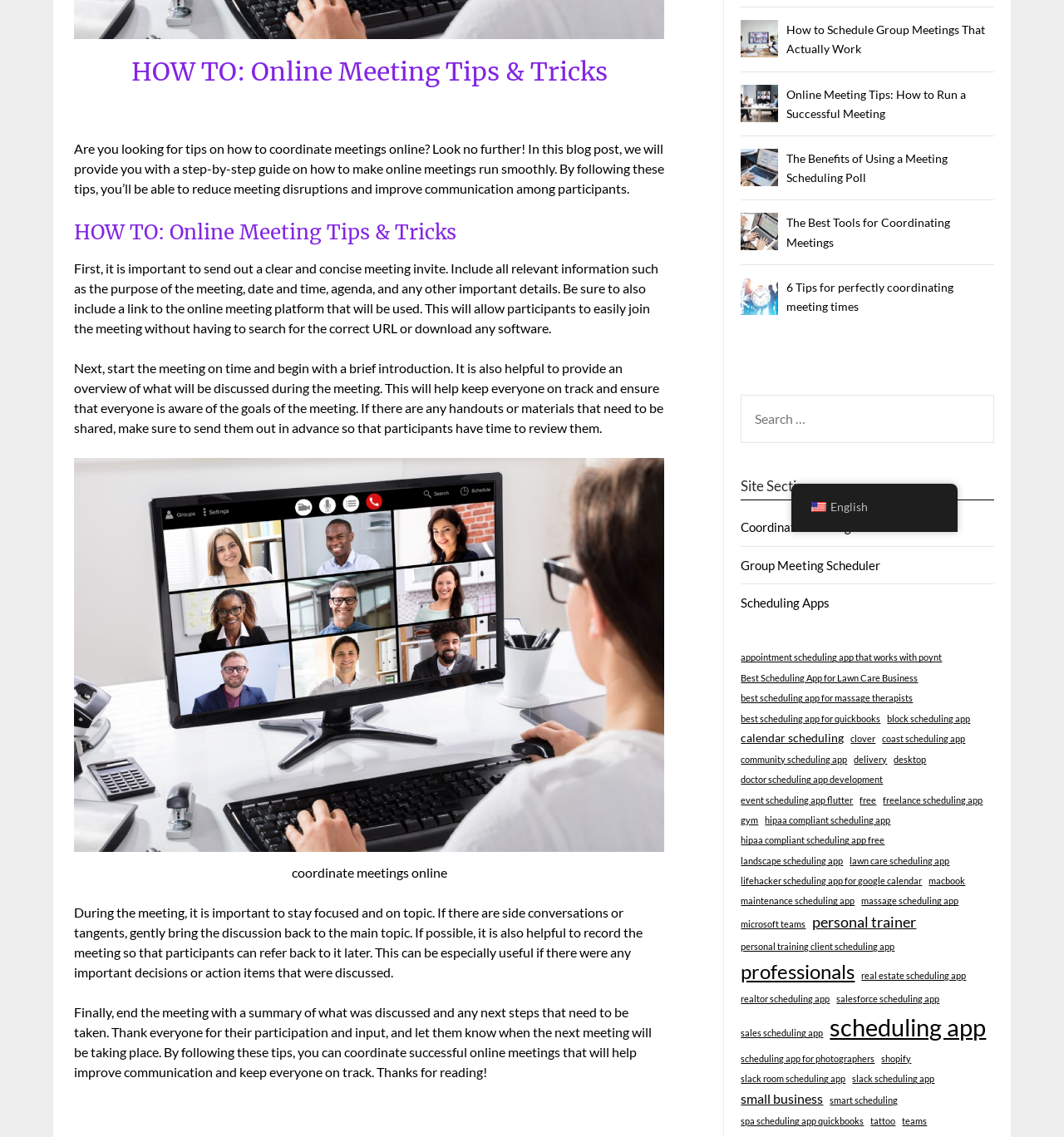Find the bounding box coordinates for the HTML element described in this sentence: "best scheduling app for quickbooks". Provide the coordinates as four float numbers between 0 and 1, in the format [left, top, right, bottom].

[0.696, 0.625, 0.828, 0.638]